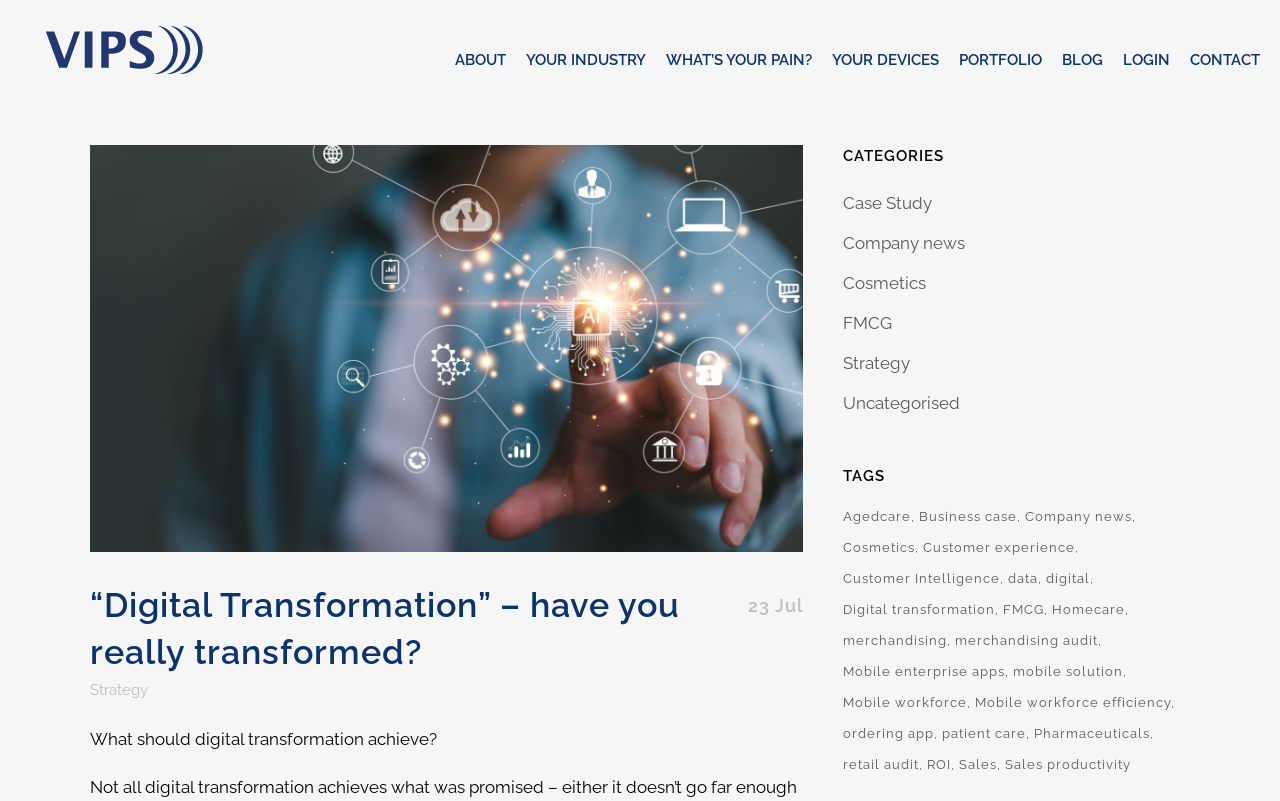Kindly respond to the following question with a single word or a brief phrase: 
What is the company name on the logo?

VIPS